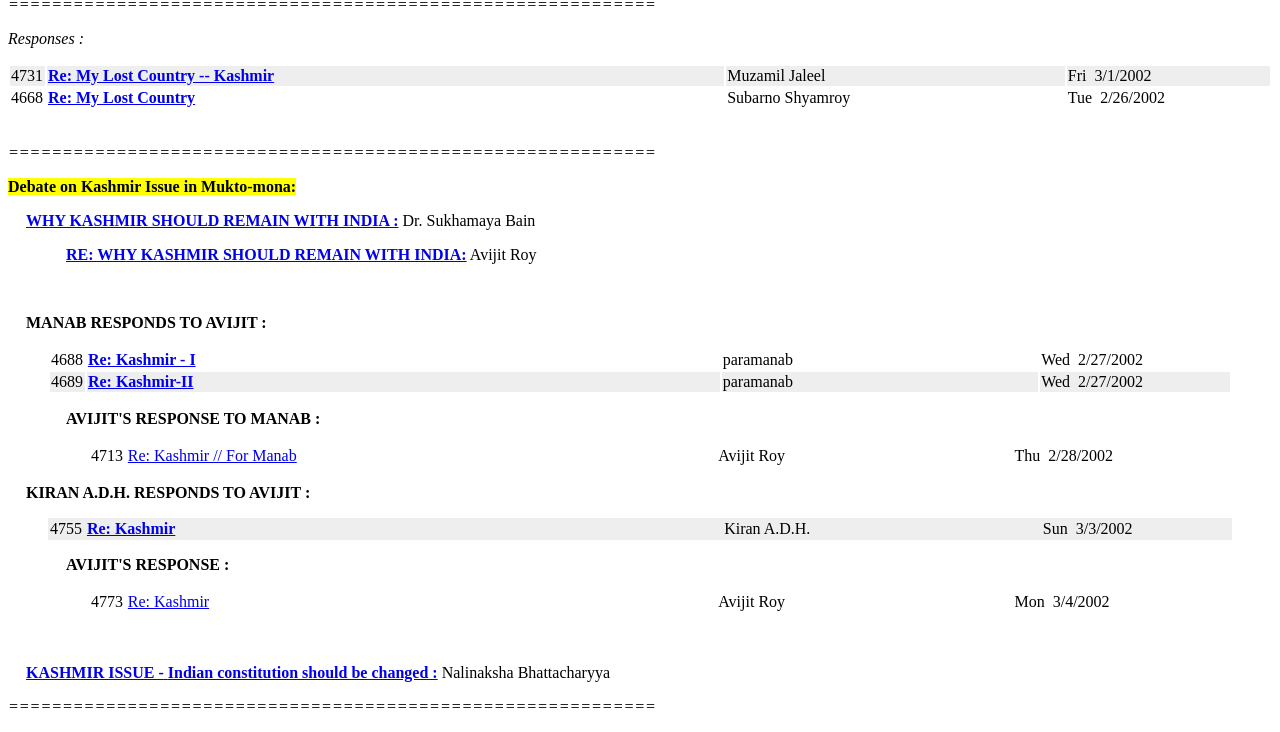How many responses are there to the post 'WHY KASHMIR SHOULD REMAIN WITH INDIA :'?
From the details in the image, provide a complete and detailed answer to the question.

By analyzing the webpage content, I found that there are two responses to the post 'WHY KASHMIR SHOULD REMAIN WITH INDIA :', one from Avijit Roy and another from MANAB.